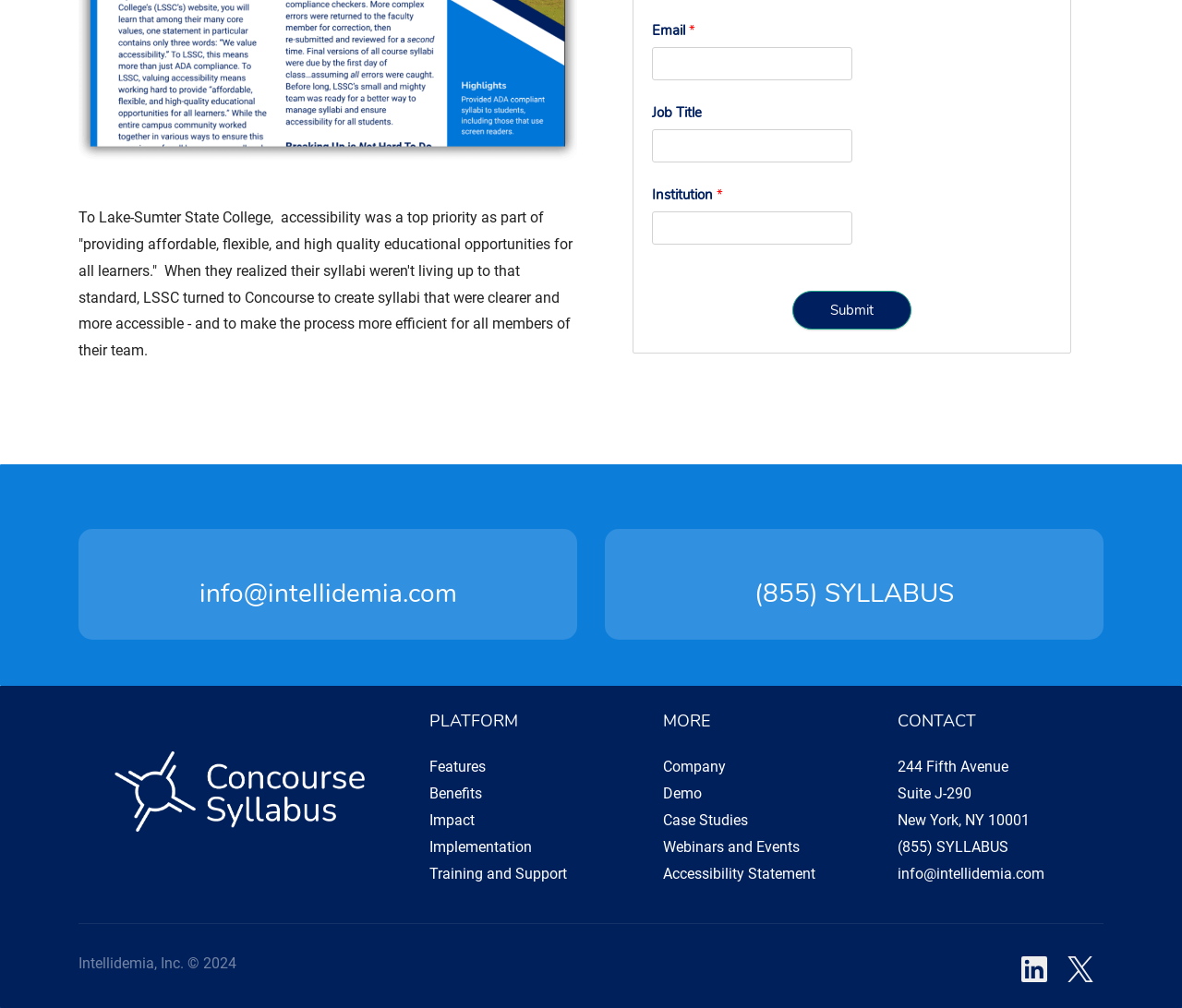For the element described, predict the bounding box coordinates as (top-left x, top-left y, bottom-right x, bottom-right y). All values should be between 0 and 1. Element description: Training and Support

[0.363, 0.858, 0.48, 0.875]